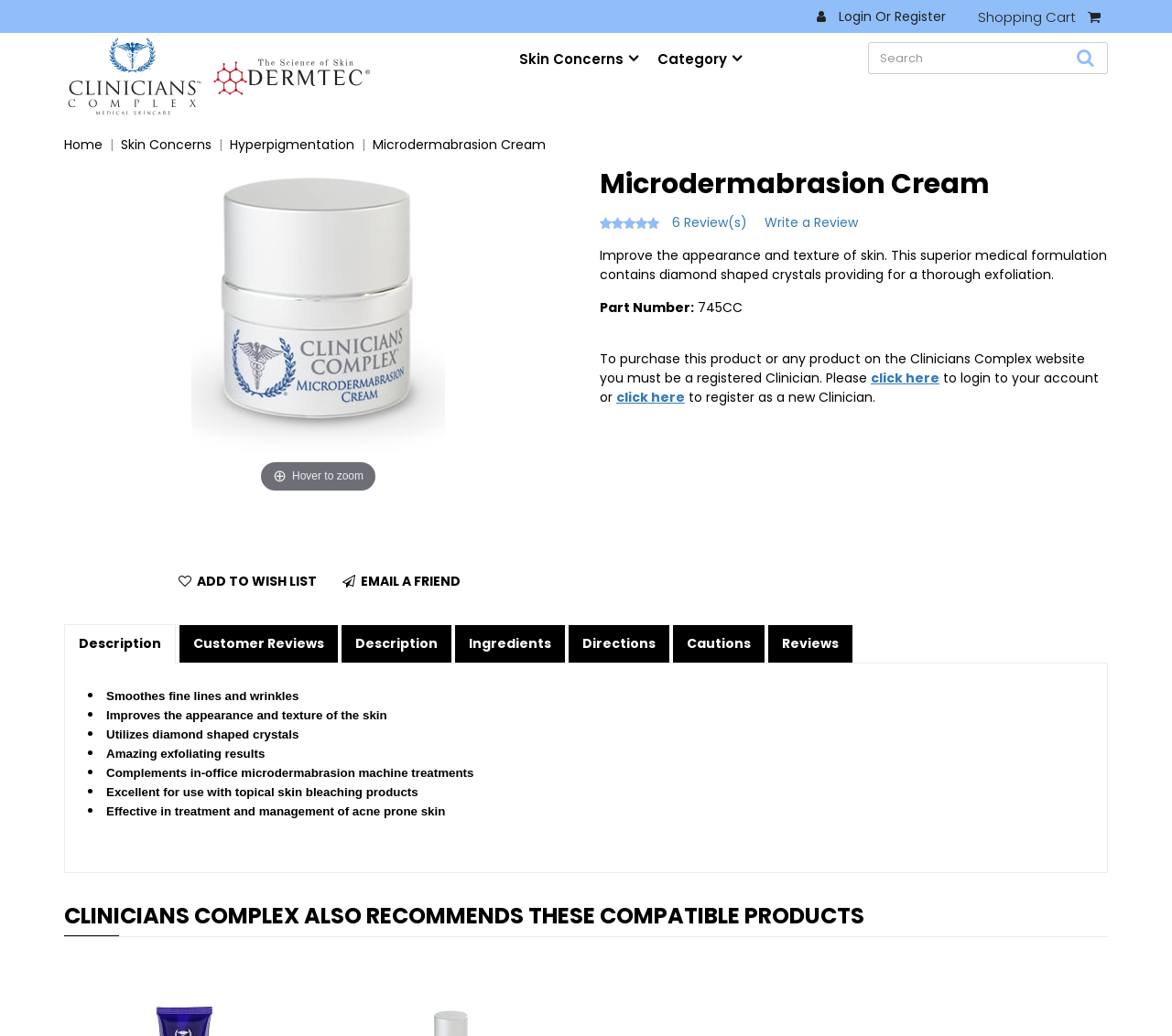What is the purpose of this product?
Please answer the question with a single word or phrase, referencing the image.

Improve skin appearance and texture